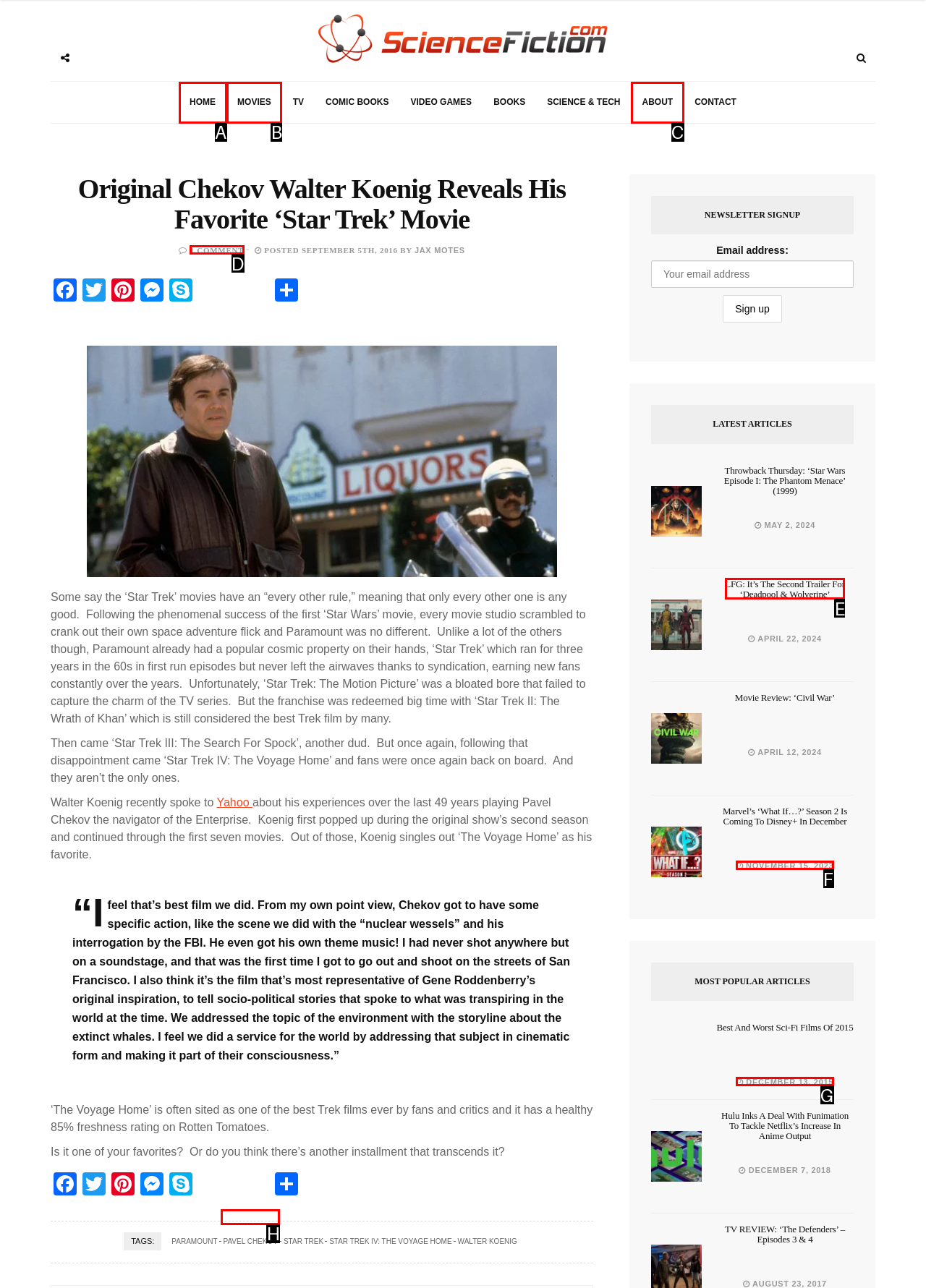Find the HTML element that corresponds to the description: About. Indicate your selection by the letter of the appropriate option.

C